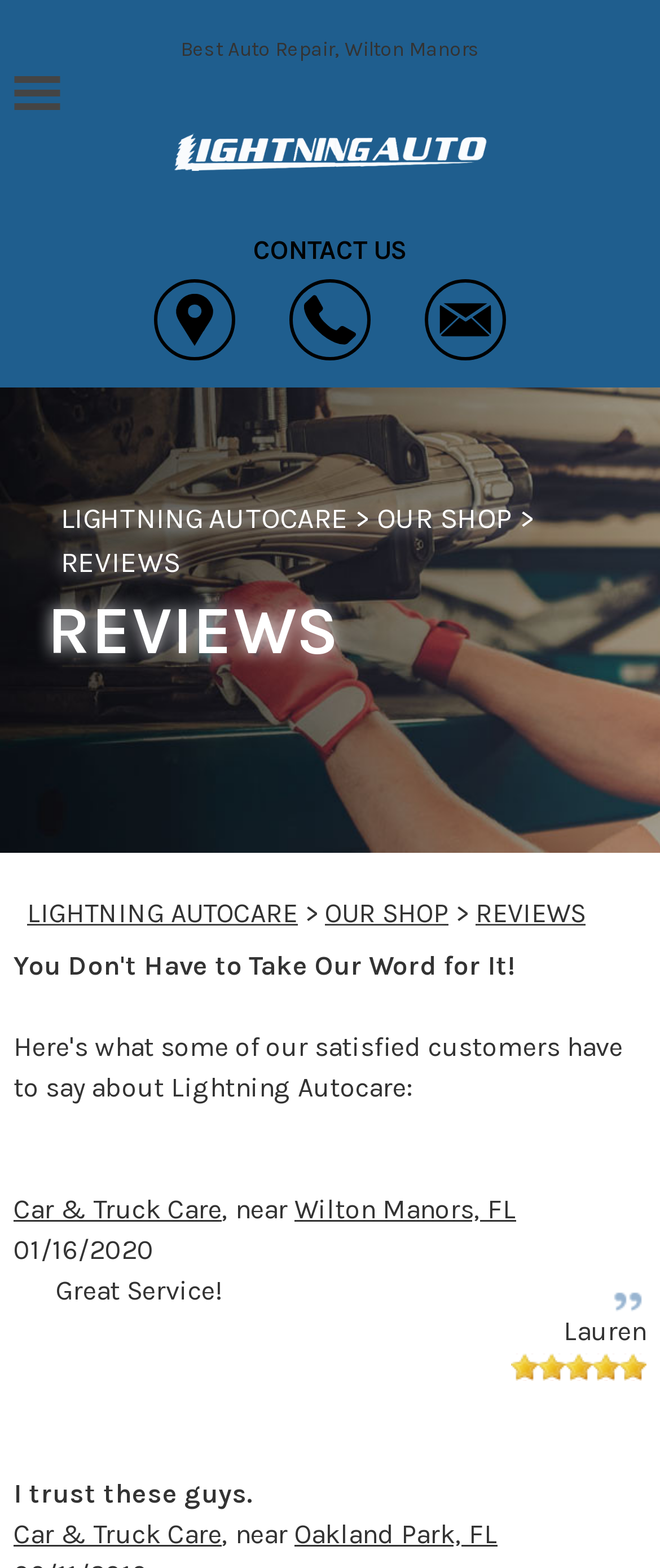Find the bounding box coordinates of the element to click in order to complete the given instruction: "View car and truck care services."

[0.021, 0.76, 0.336, 0.781]